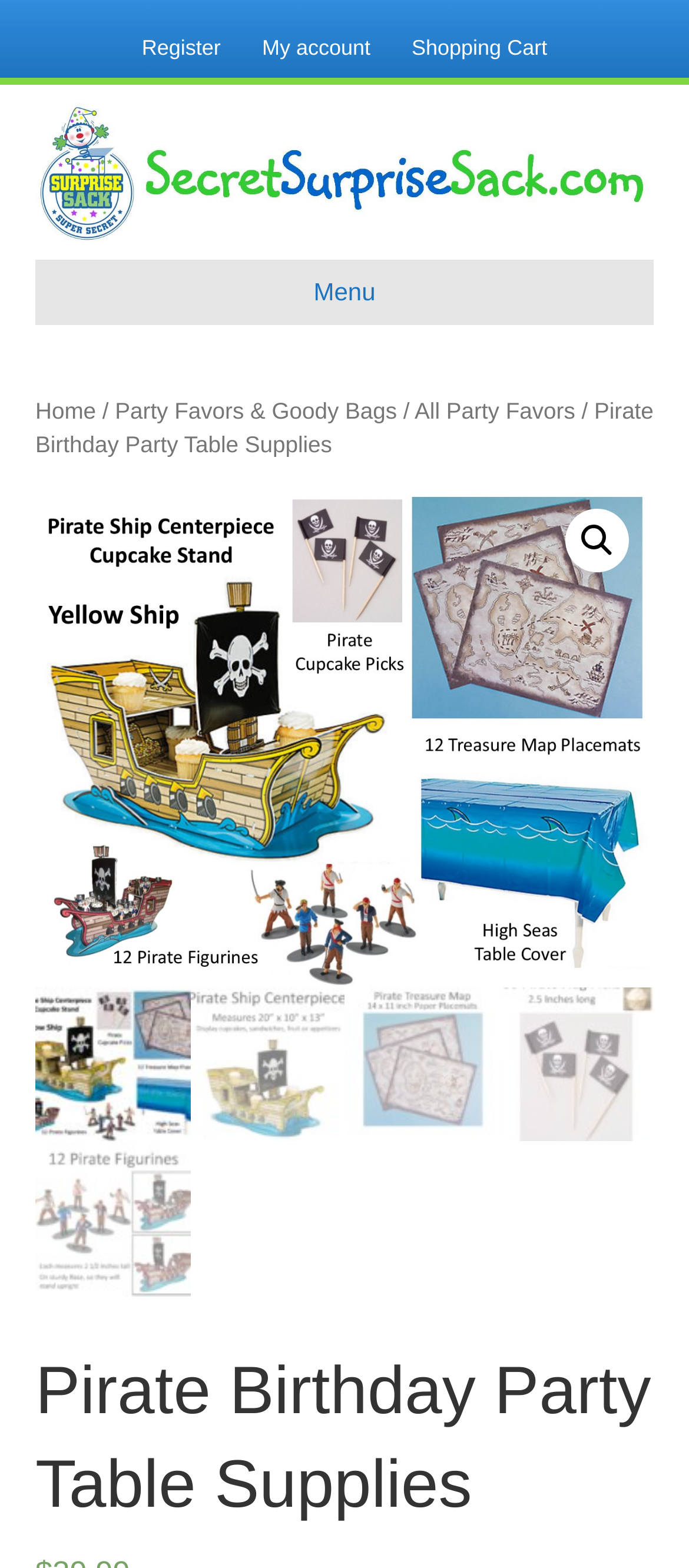Provide a thorough description of the webpage you see.

The webpage is about Pirate Birthday Party Table Supplies. At the top, there is a navigation bar with links to "Register", "My account", and "Shopping Cart". Below the navigation bar, there is a prominent link to "Secret Surprise Sack" with an accompanying image. 

To the right of the "Secret Surprise Sack" link, there is a header menu with a button labeled "Menu". The header menu contains links to "Home", "Party Favors & Goody Bags", and "All Party Favors", separated by forward slashes. 

Below the header menu, there is a search icon (magnifying glass) with a dropdown menu containing an image. The dropdown menu stretches across the entire width of the page. 

The page also features a row of five images, each taking up about a quarter of the page width, arranged horizontally. 

At the very bottom of the page, there is a heading that reads "Pirate Birthday Party Table Supplies", which is likely the title of the page.